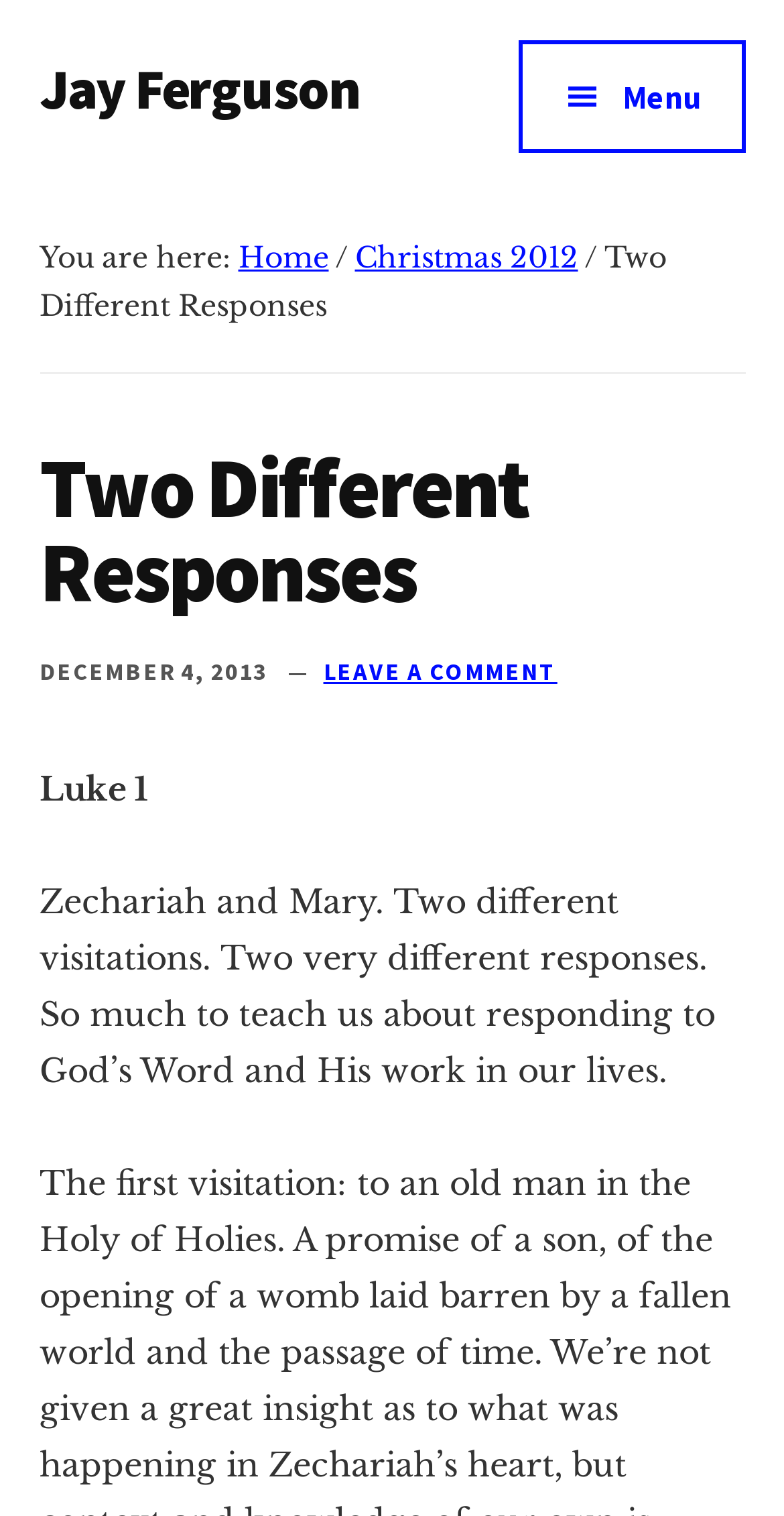Reply to the question with a single word or phrase:
What is the current page about?

Luke 1